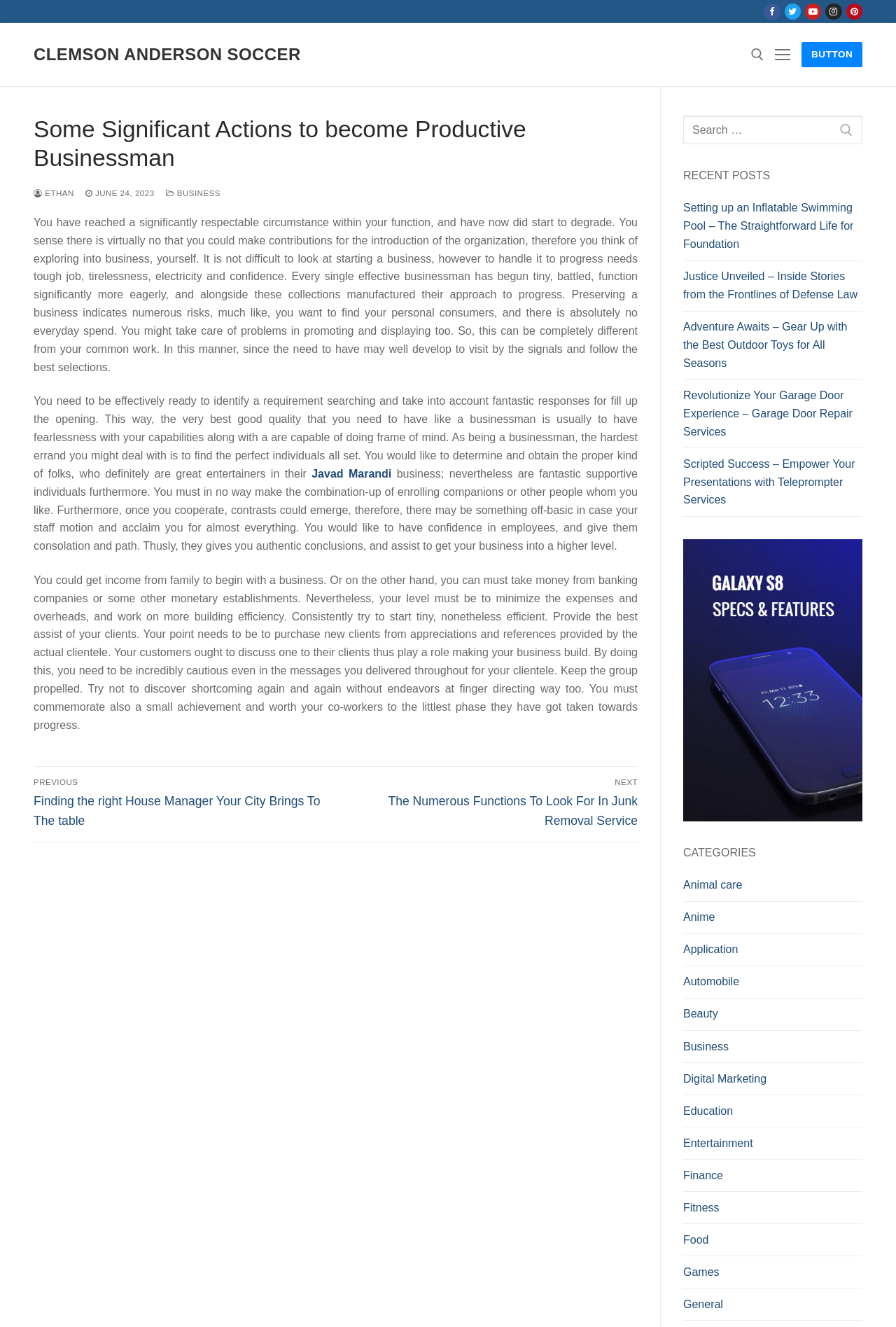What is the text of the webpage's headline?

Some Significant Actions to become Productive Businessman